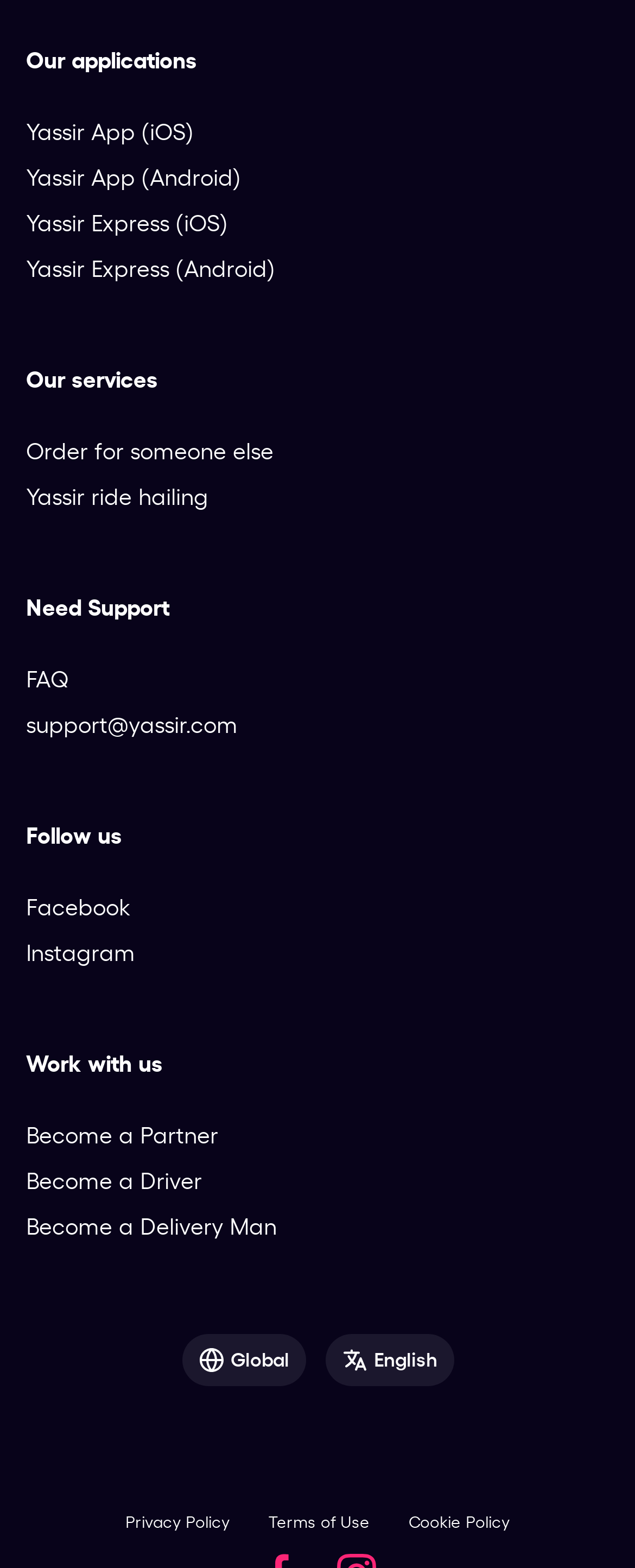Show the bounding box coordinates of the region that should be clicked to follow the instruction: "Become a Partner."

[0.041, 0.714, 0.554, 0.735]